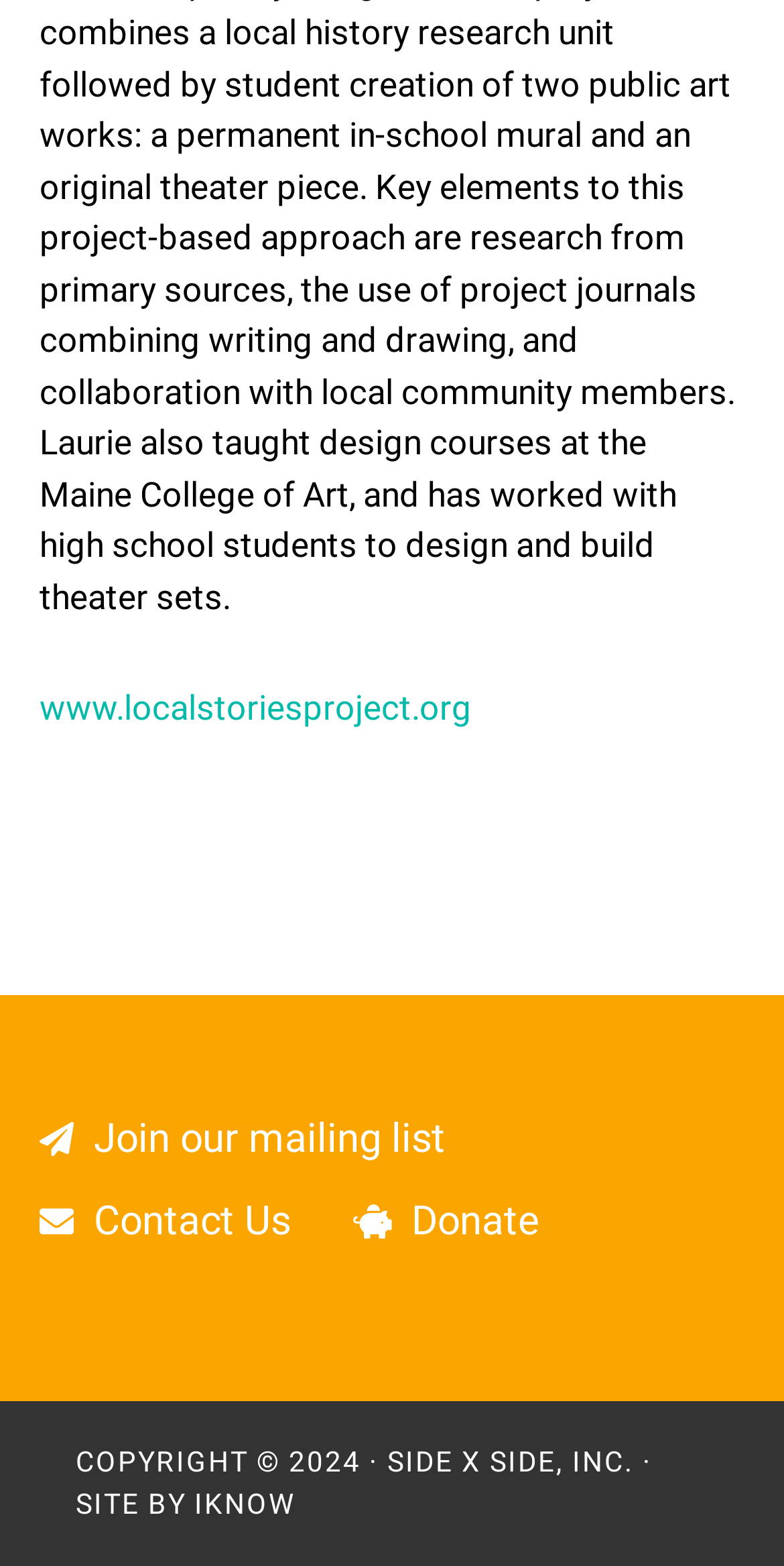What is the role of the 'Primary Sidebar' section?
From the screenshot, provide a brief answer in one word or phrase.

To provide additional information